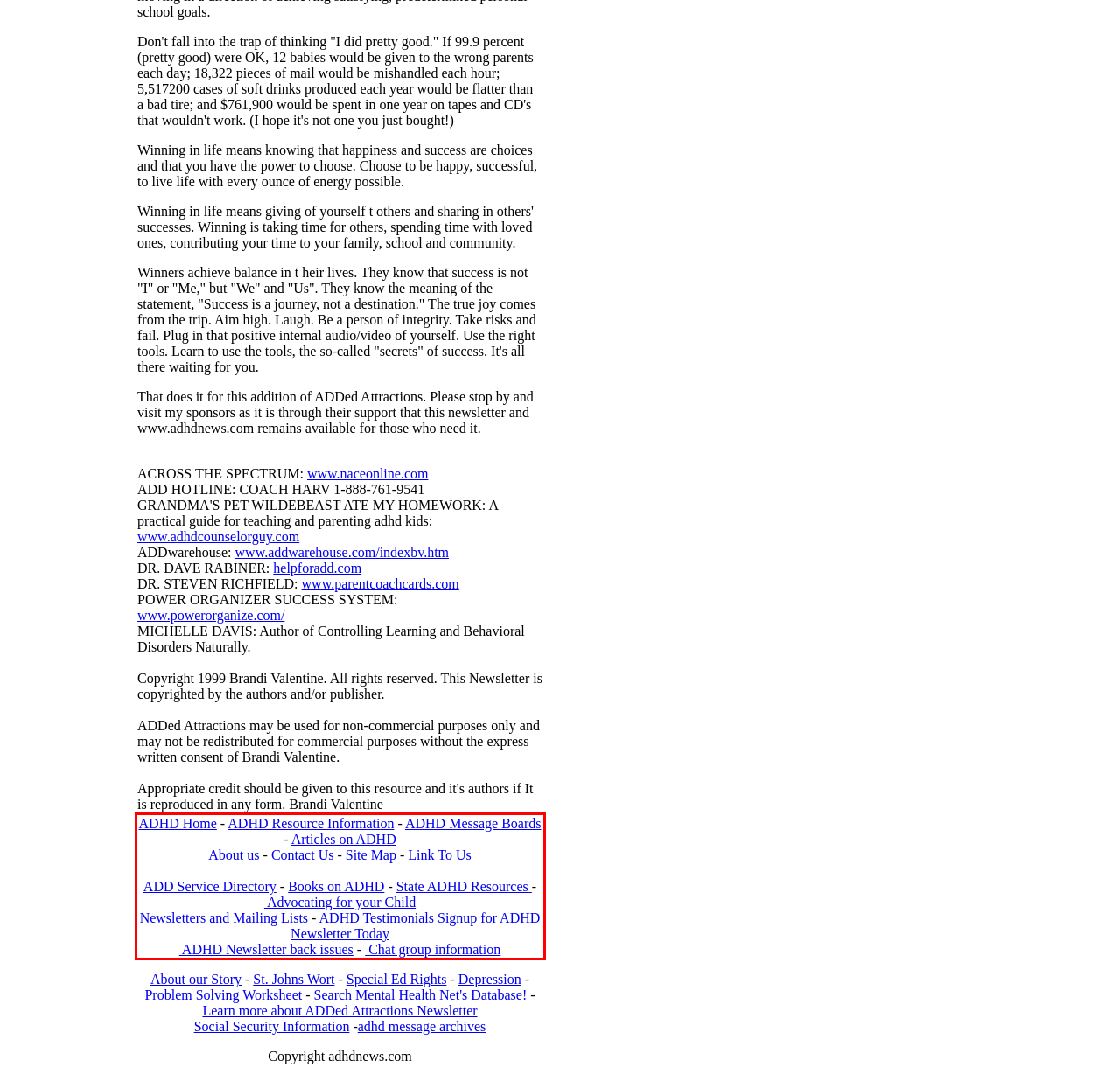Look at the screenshot of the webpage, locate the red rectangle bounding box, and generate the text content that it contains.

ADHD Home - ADHD Resource Information - ADHD Message Boards - Articles on ADHD About us - Contact Us - Site Map - Link To Us ADD Service Directory - Books on ADHD - State ADHD Resources - Advocating for your Child Newsletters and Mailing Lists - ADHD Testimonials Signup for ADHD Newsletter Today ADHD Newsletter back issues - Chat group information